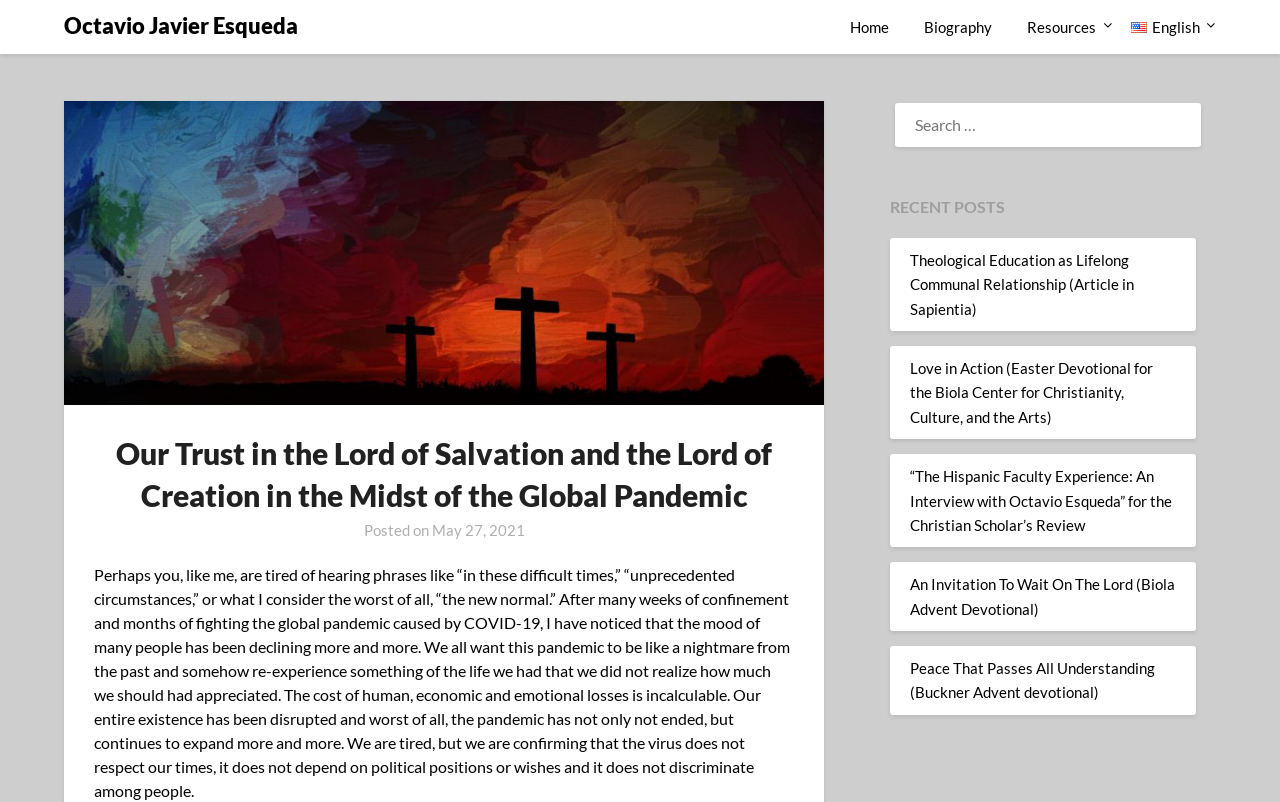Find the bounding box coordinates of the area that needs to be clicked in order to achieve the following instruction: "Click the link to Attorney-at-Law Michael Horak". The coordinates should be specified as four float numbers between 0 and 1, i.e., [left, top, right, bottom].

None